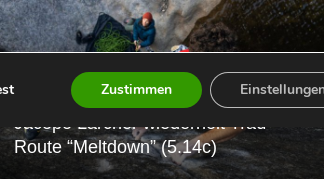Who is the subject of the accompanying article?
Observe the image and answer the question with a one-word or short phrase response.

Jacopo Larcher